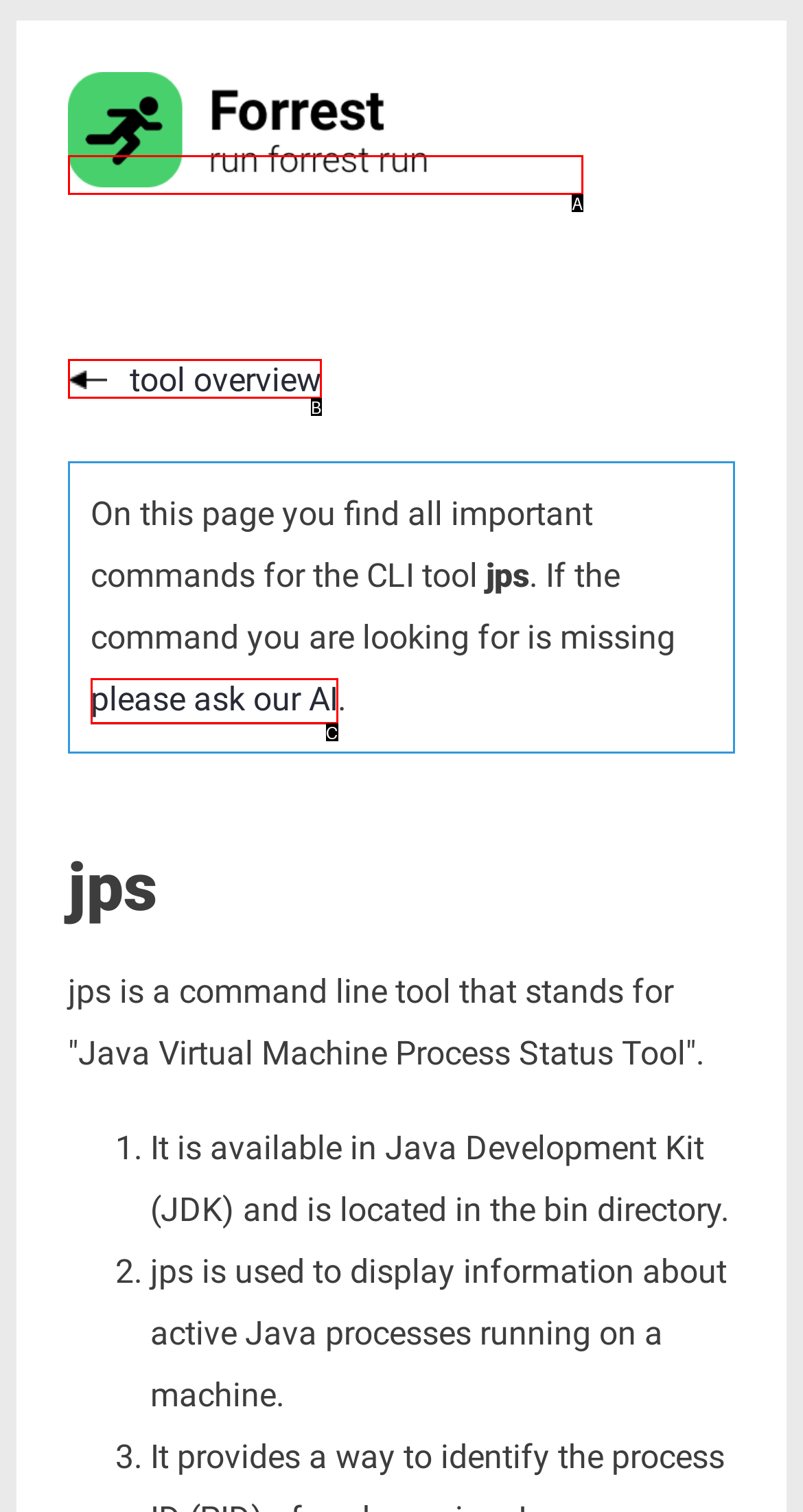Determine which option matches the element description: tool overview
Reply with the letter of the appropriate option from the options provided.

B